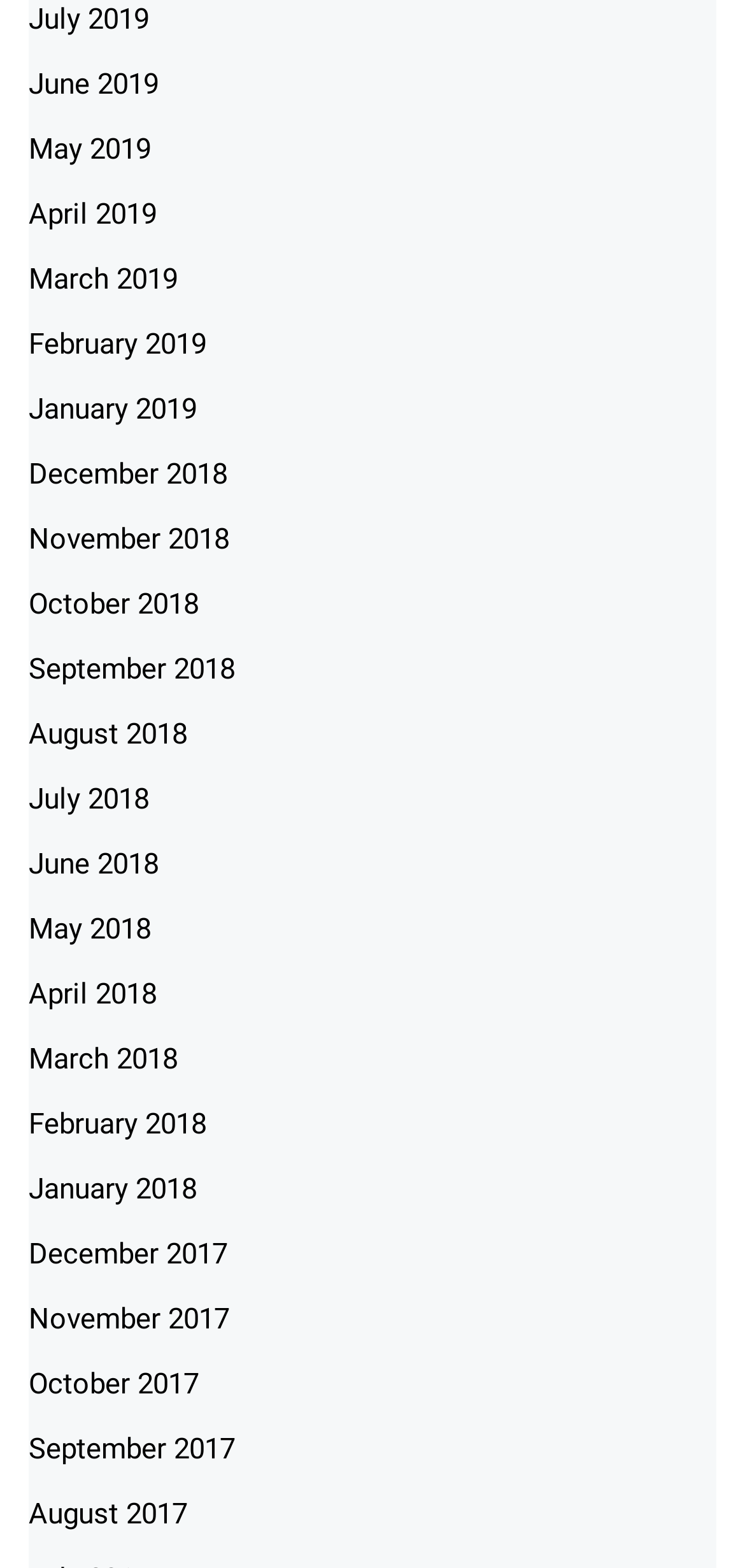Can you identify the bounding box coordinates of the clickable region needed to carry out this instruction: 'view July 2019'? The coordinates should be four float numbers within the range of 0 to 1, stated as [left, top, right, bottom].

[0.038, 0.001, 0.2, 0.023]